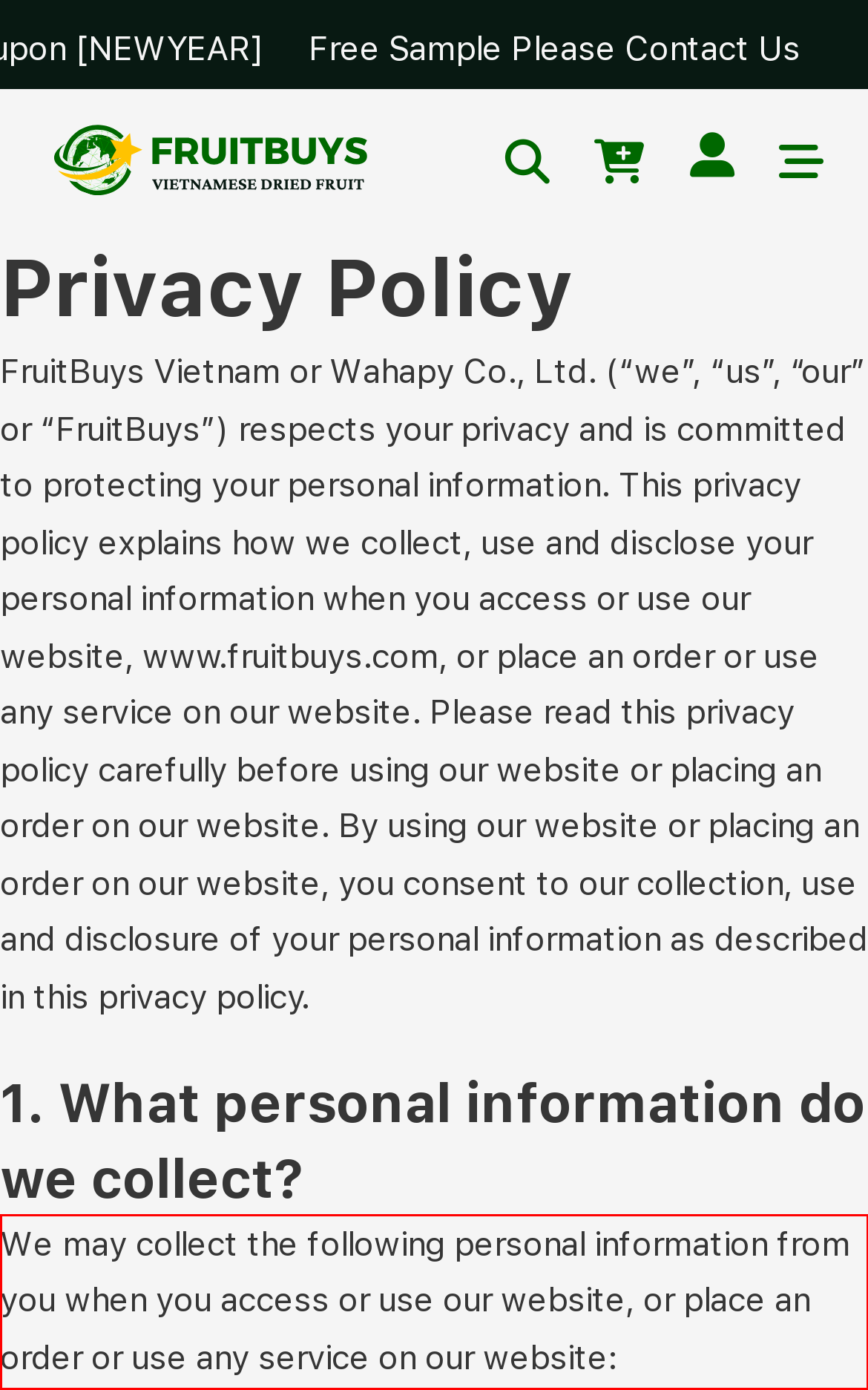Observe the screenshot of the webpage, locate the red bounding box, and extract the text content within it.

We may collect the following personal information from you when you access or use our website, or place an order or use any service on our website: